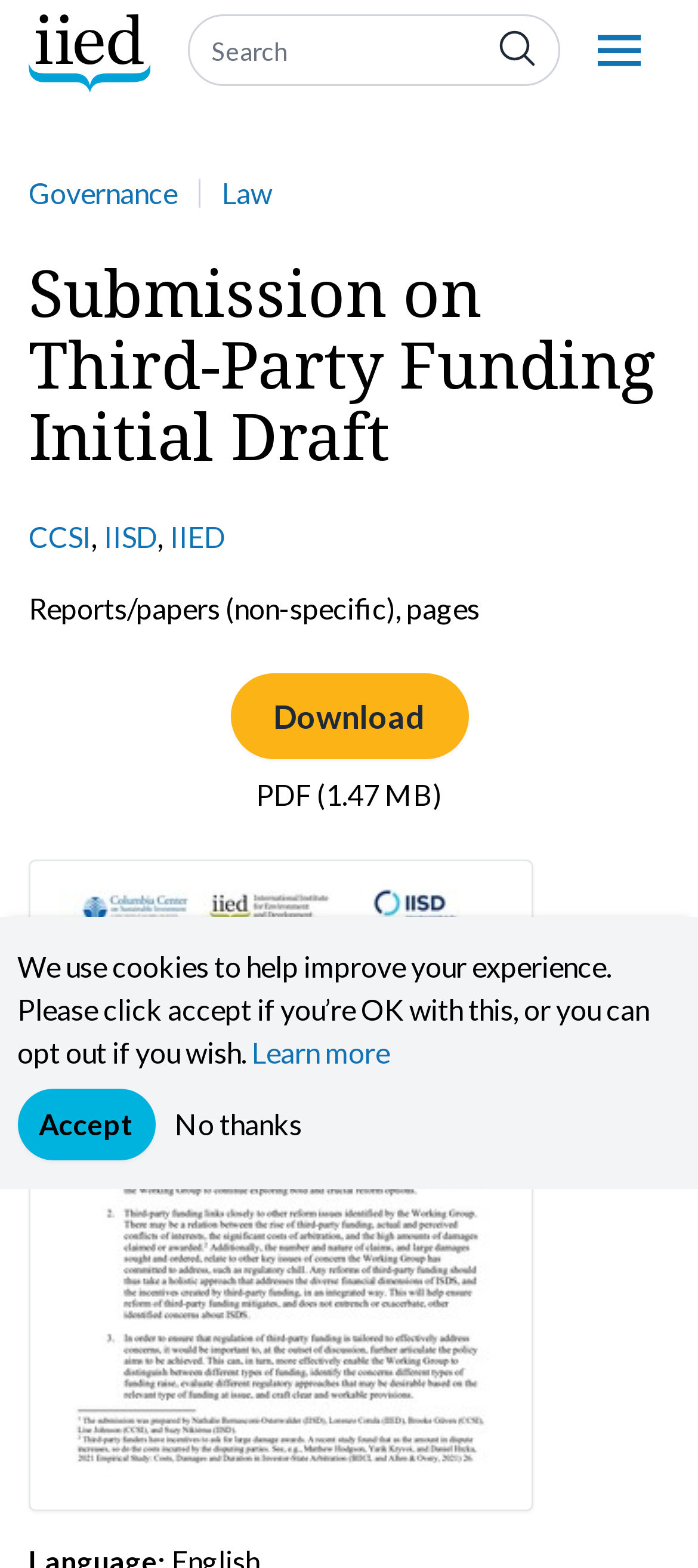Can you find the bounding box coordinates for the element that needs to be clicked to execute this instruction: "Click the 'Download' button"? The coordinates should be given as four float numbers between 0 and 1, i.e., [left, top, right, bottom].

[0.329, 0.429, 0.671, 0.484]